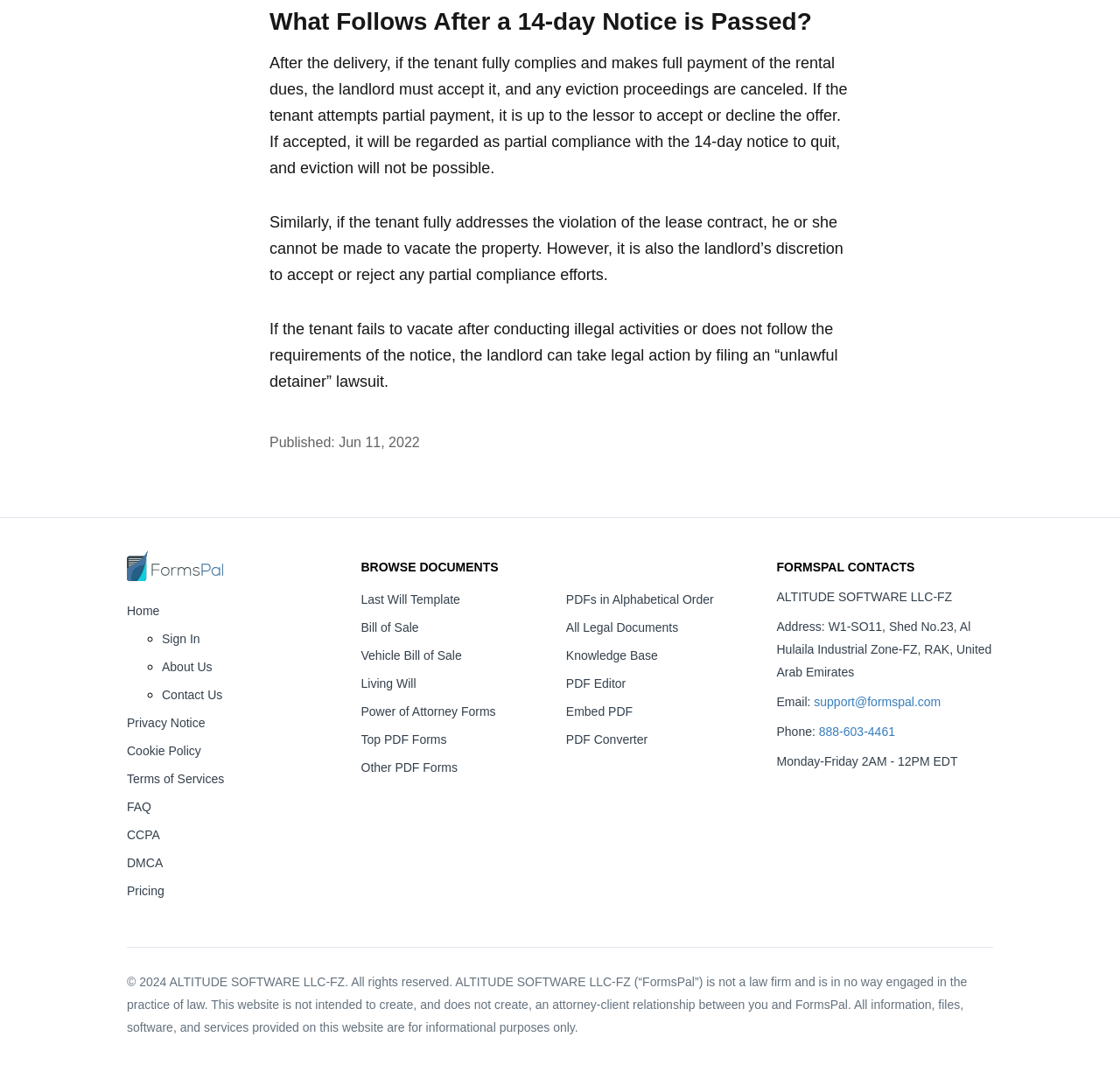Provide a brief response to the question below using a single word or phrase: 
What is the company name of the website owner?

ALTITUDE SOFTWARE LLC-FZ